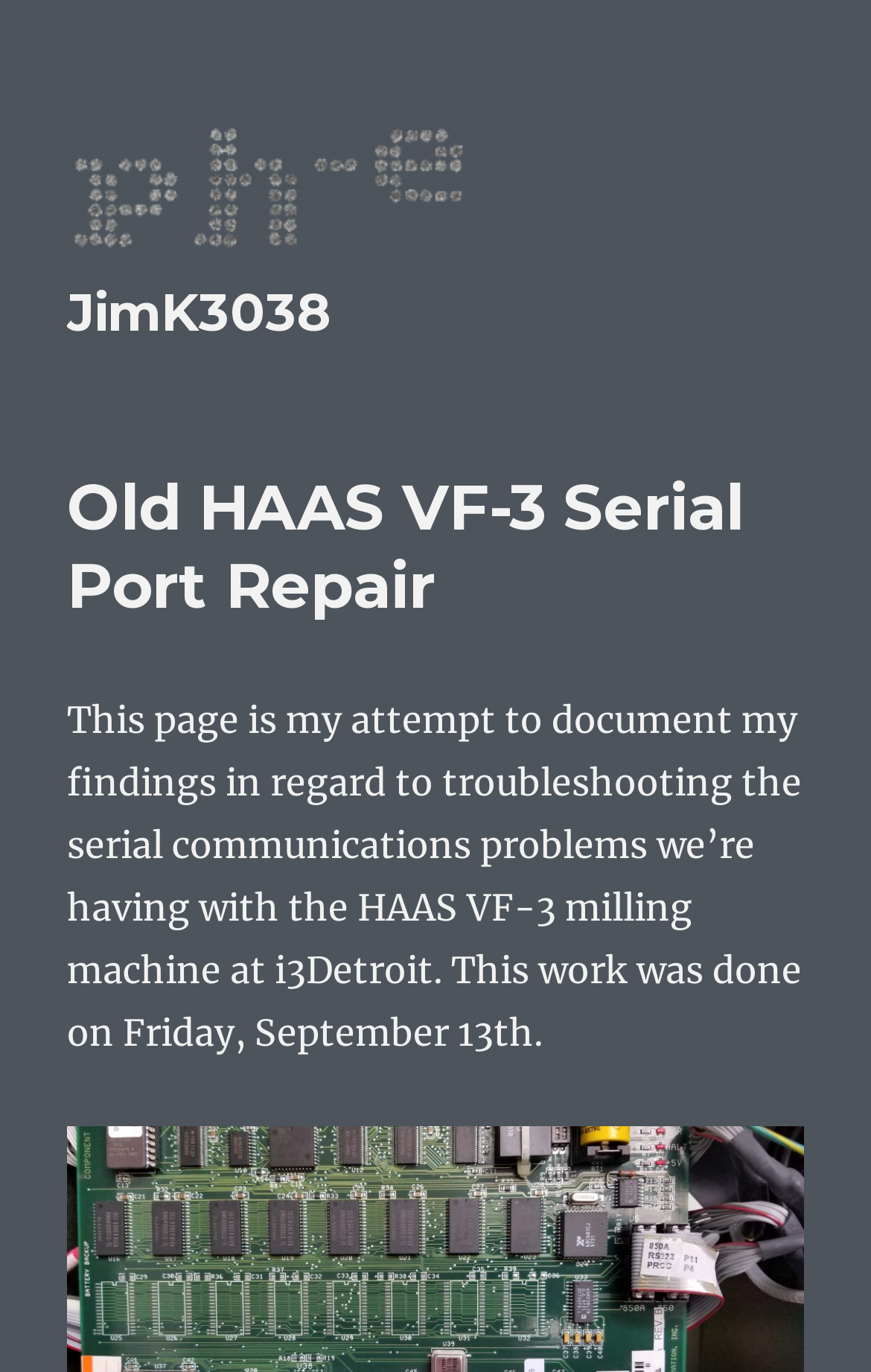Please find the bounding box for the following UI element description. Provide the coordinates in (top-left x, top-left y, bottom-right x, bottom-right y) format, with values between 0 and 1: JimK3038

[0.077, 0.204, 0.379, 0.25]